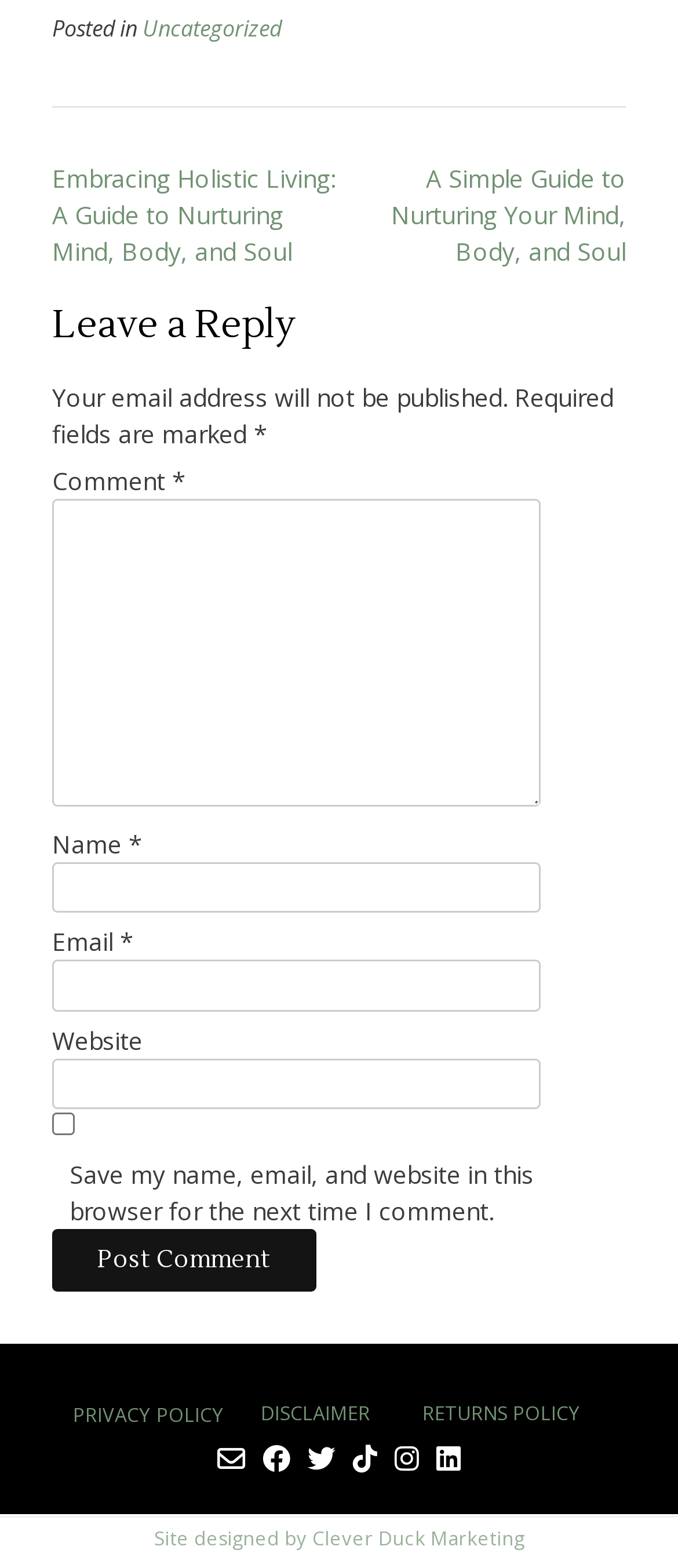Please look at the image and answer the question with a detailed explanation: What is the link 'PRIVACY POLICY' for?

The link 'PRIVACY POLICY' is likely for users to view the website's privacy policy, which outlines how the website collects, uses, and protects user data.